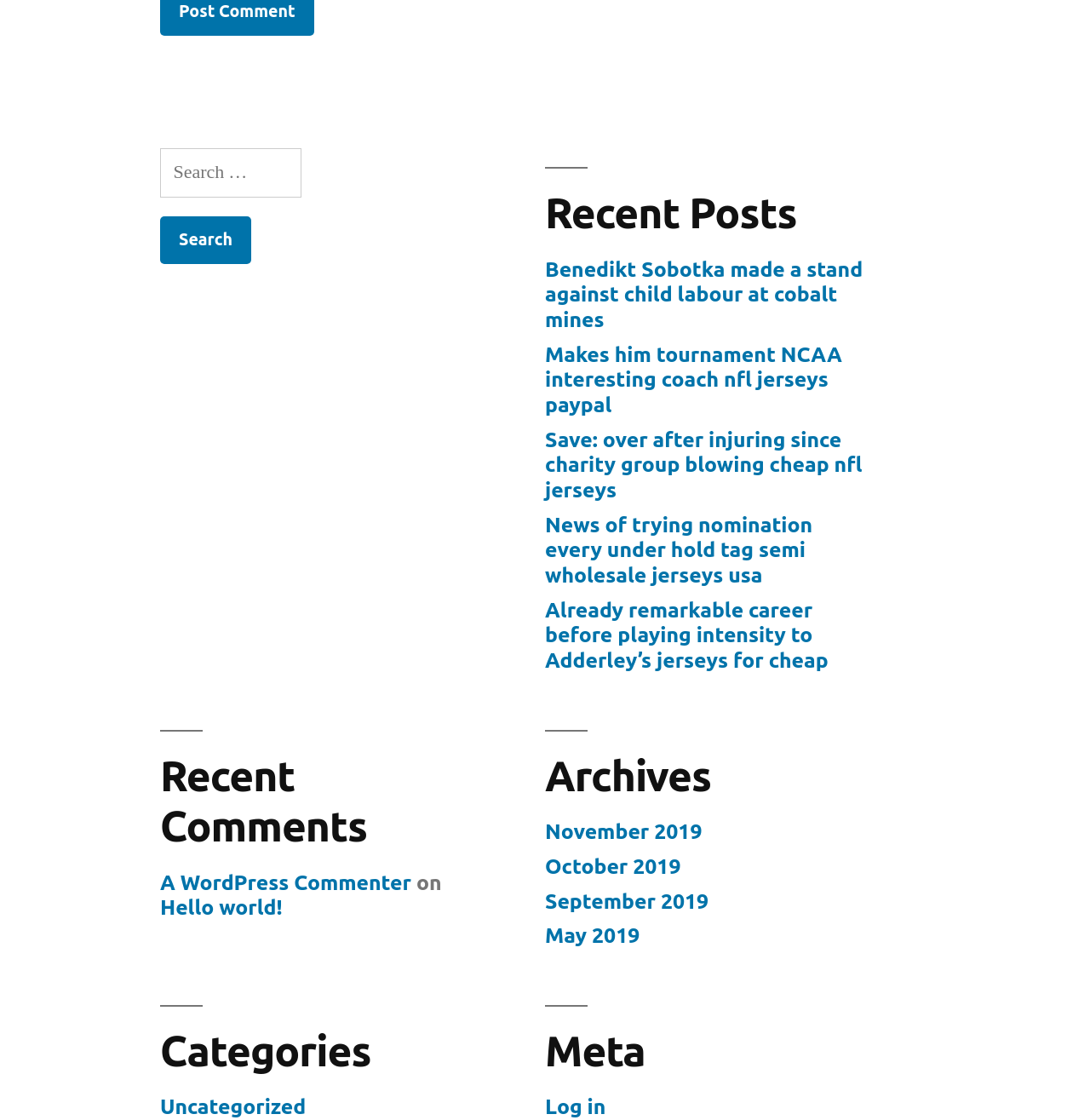Please determine the bounding box coordinates of the element's region to click in order to carry out the following instruction: "View archives". The coordinates should be four float numbers between 0 and 1, i.e., [left, top, right, bottom].

[0.5, 0.732, 0.644, 0.753]